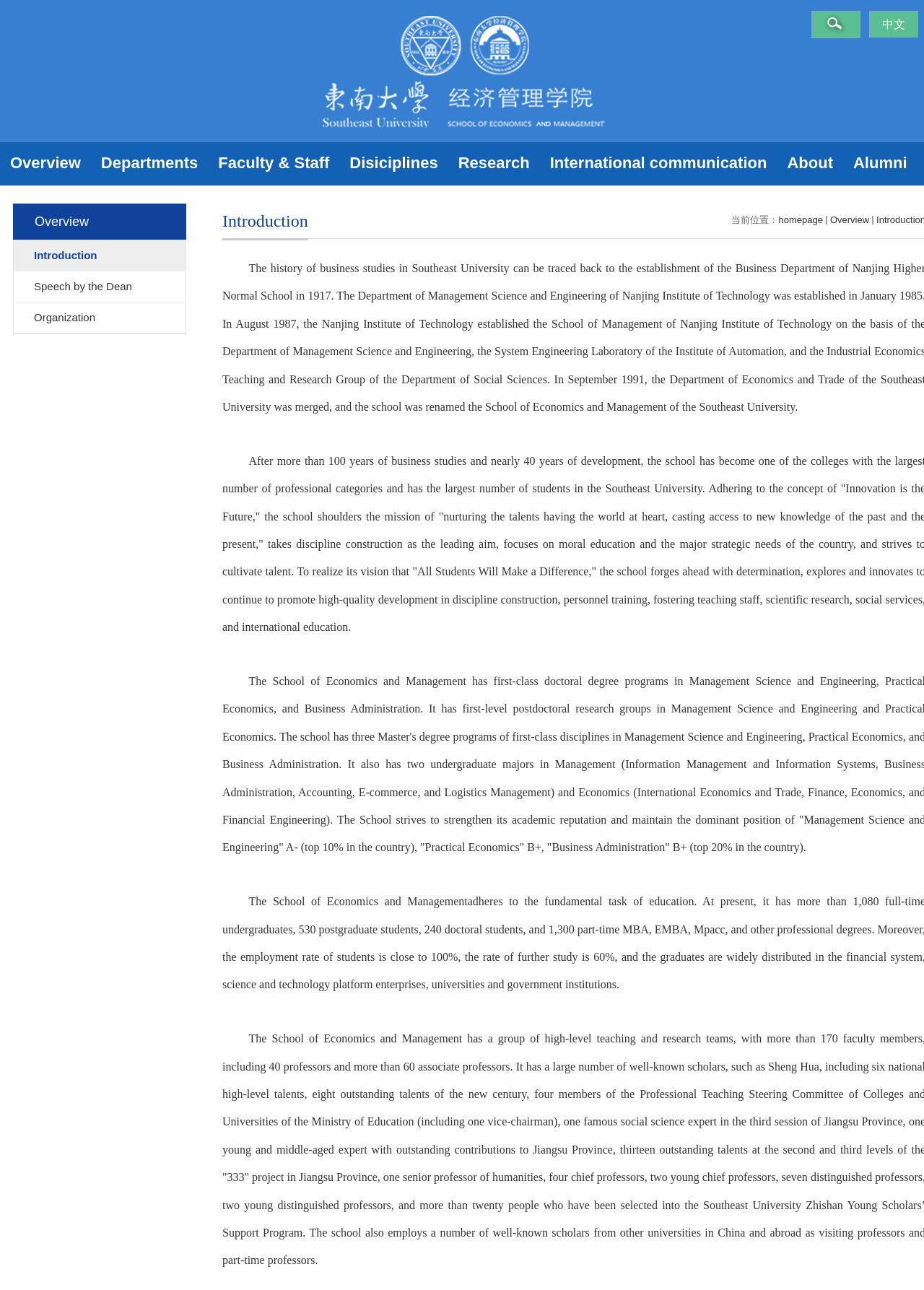Can you specify the bounding box coordinates of the area that needs to be clicked to fulfill the following instruction: "Switch to Chinese version"?

[0.955, 0.014, 0.98, 0.024]